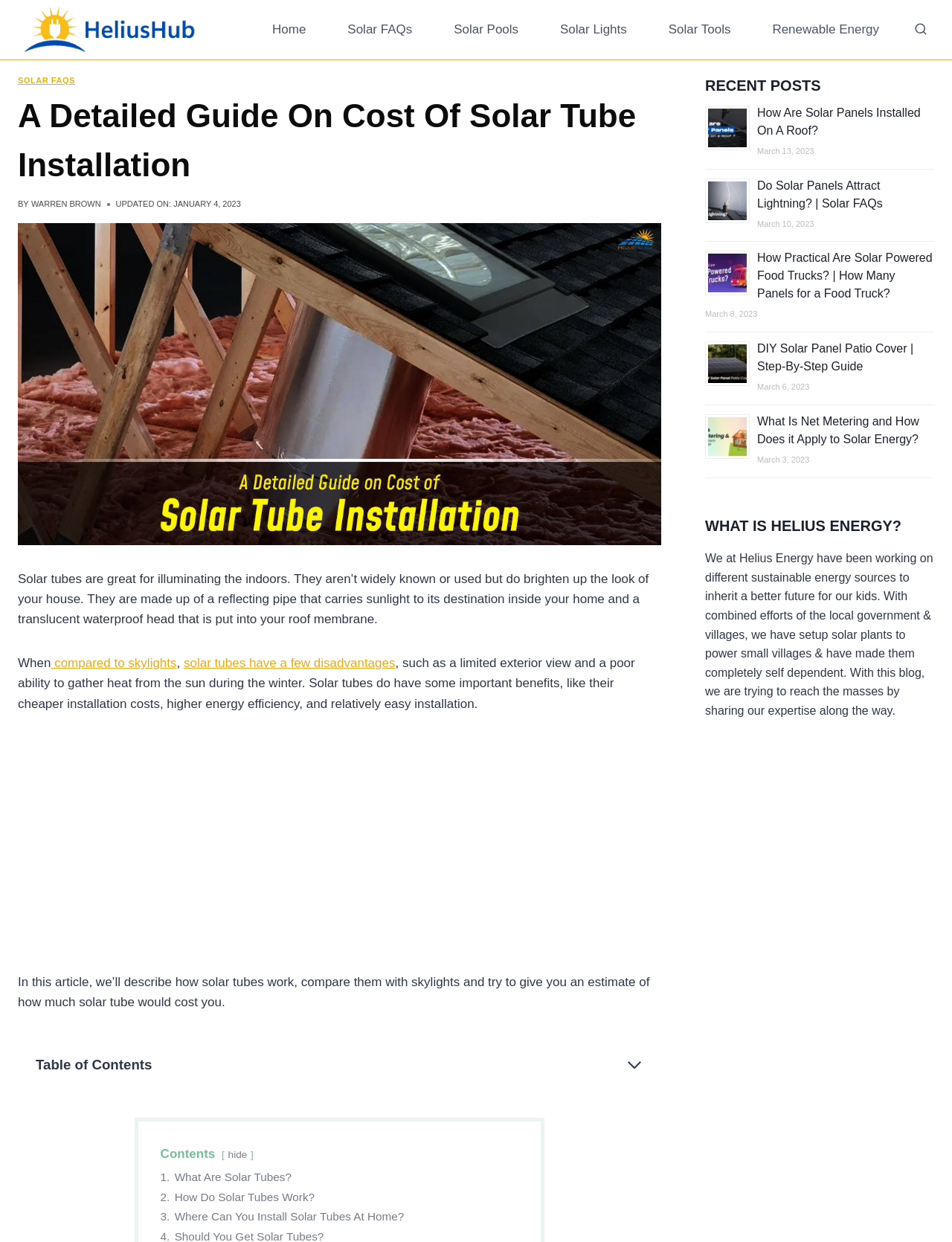Provide a short answer using a single word or phrase for the following question: 
What is the name of the website?

Helius Hub